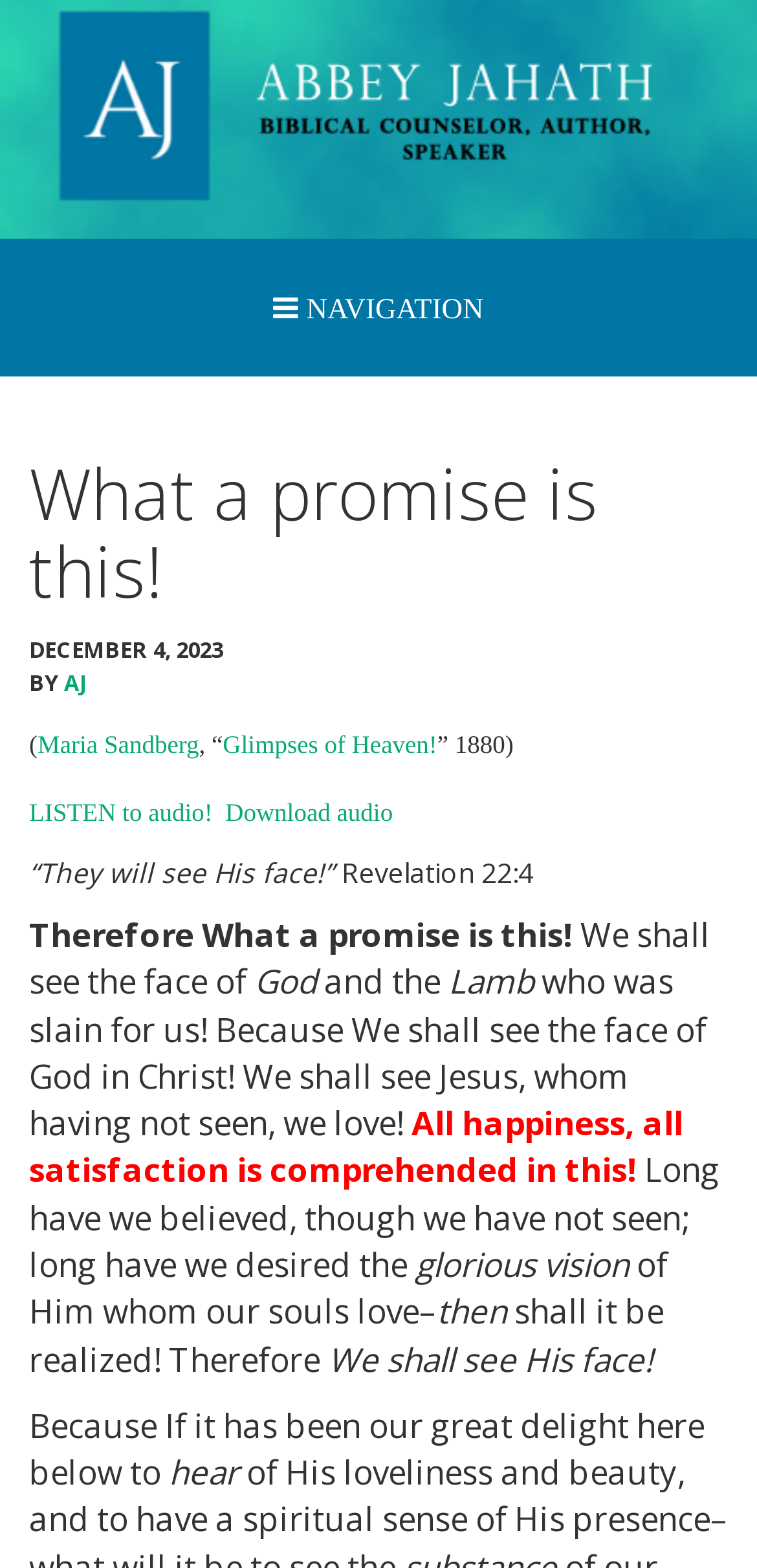Identify the bounding box coordinates of the element that should be clicked to fulfill this task: "click on design link". The coordinates should be provided as four float numbers between 0 and 1, i.e., [left, top, right, bottom].

None